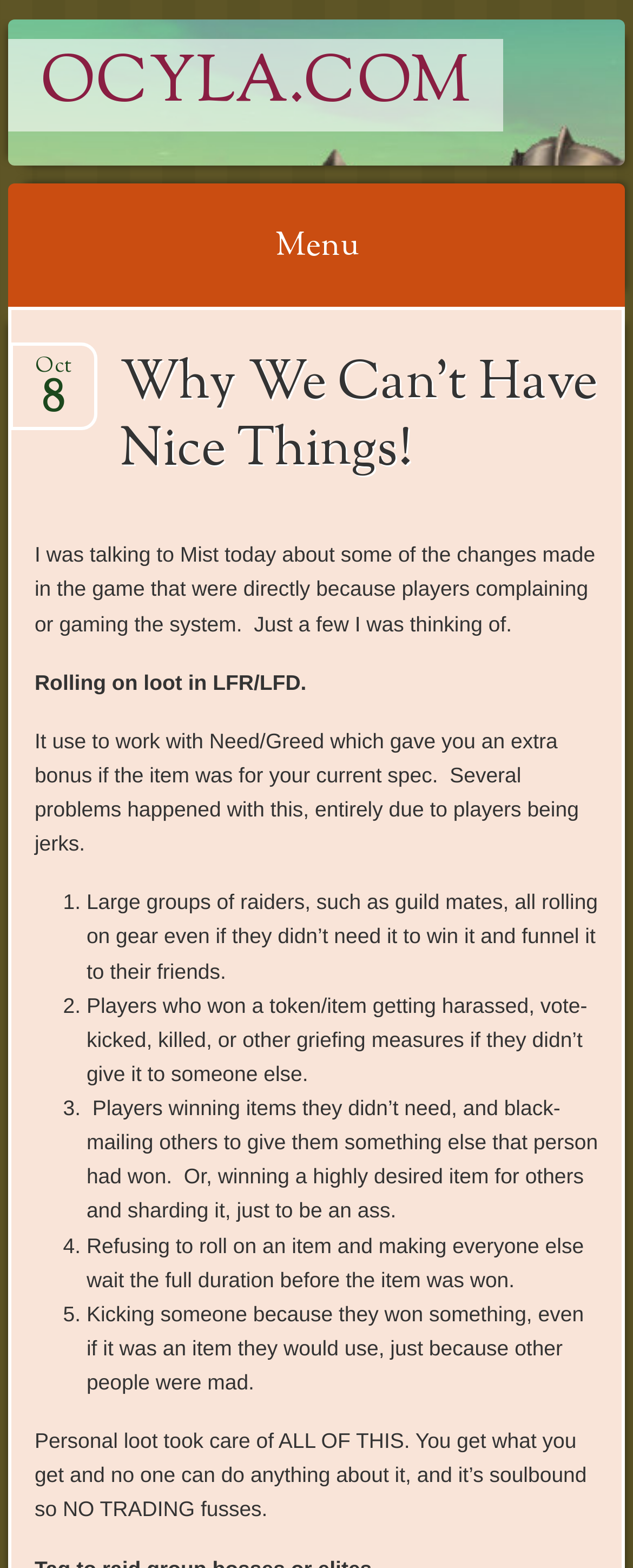Utilize the information from the image to answer the question in detail:
What is the purpose of personal loot?

According to the article, personal loot was introduced to prevent trading and fusses among players, as it makes the loot soulbound and untradeable.